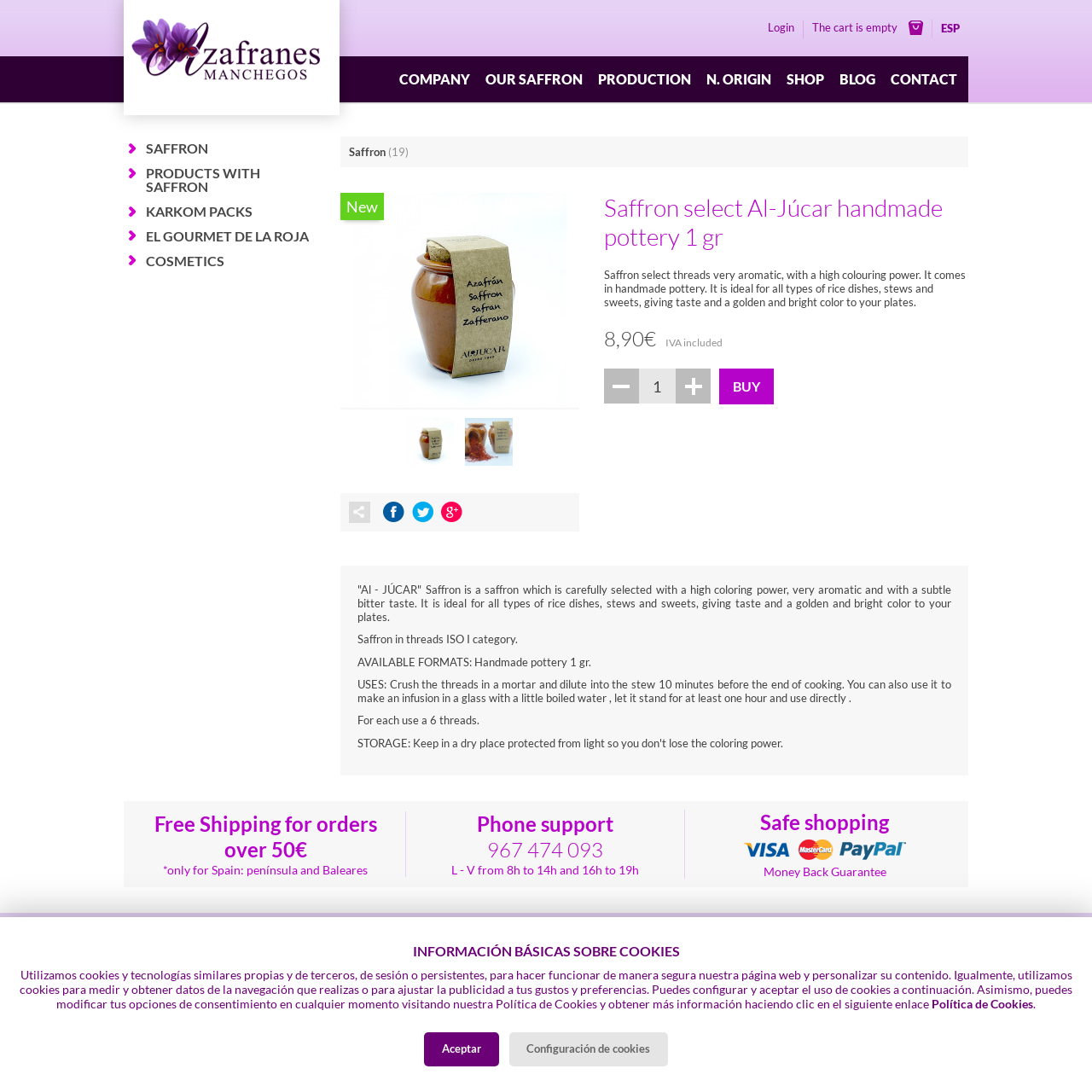Show the bounding box coordinates for the element that needs to be clicked to execute the following instruction: "Click the 'Buy' button". Provide the coordinates in the form of four float numbers between 0 and 1, i.e., [left, top, right, bottom].

[0.658, 0.338, 0.708, 0.37]